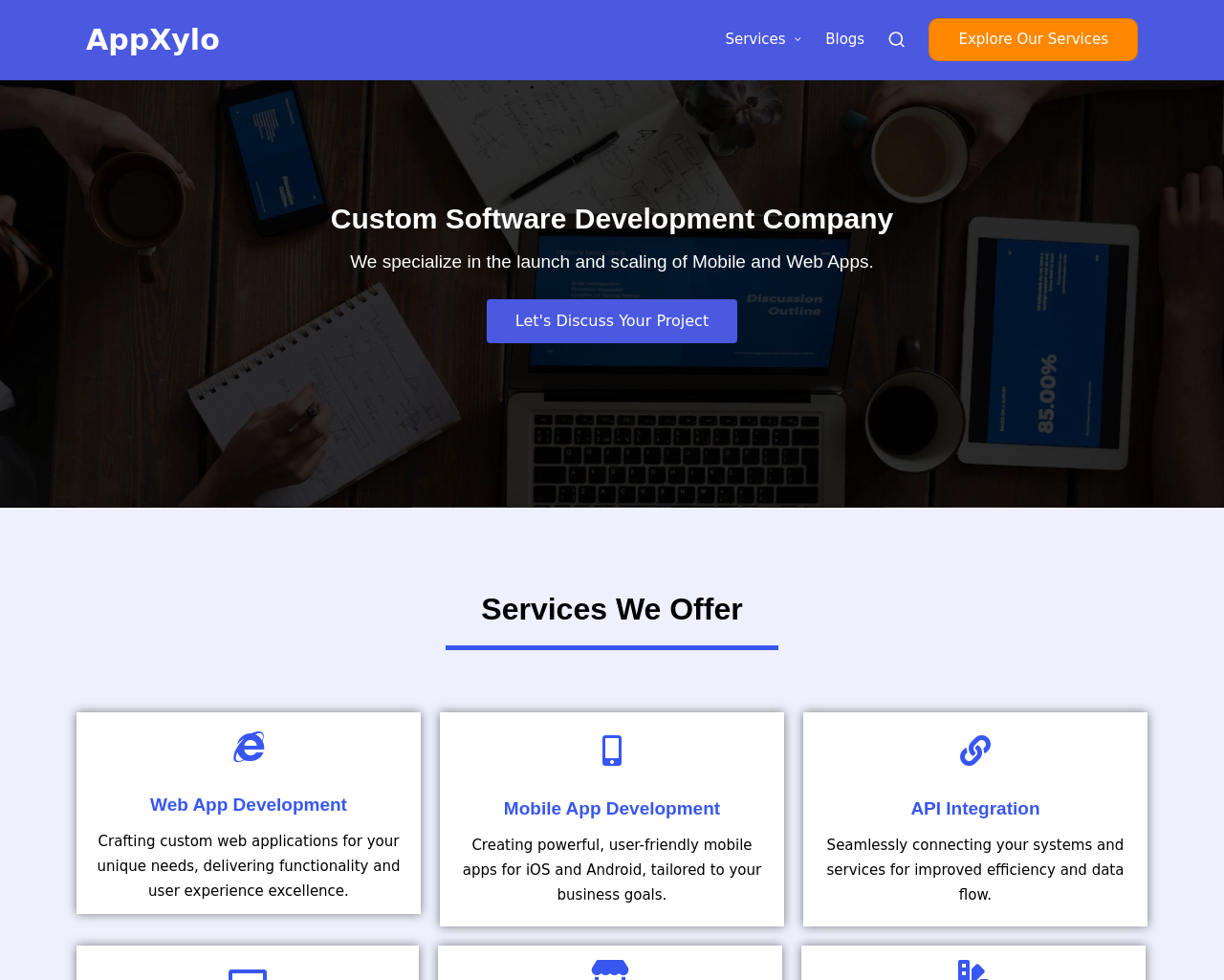Provide a comprehensive description of the webpage.

The webpage is about a custom software development company, AppXylo, which offers top-notch mobile and web app development services. At the top left, there is a heading with the company name, "AppXylo", which is also a link. To the right of the company name, there is a navigation menu with links to "Services", "Blogs", and a search icon with a link to "Search". 

Below the navigation menu, there is a prominent button, "Explore Our Services", which is centered on the page. 

The main content of the page is divided into sections. The first section has a heading that describes the company as a custom software development company, followed by a subheading that explains their specialization in launching and scaling mobile and web apps. There is a call-to-action link, "Let's Discuss Your Project", below the subheading.

The next section is titled "Services We Offer" and lists three services: "Web App Development", "Mobile App Development", and "API Integration". Each service has a heading and a brief description in a paragraph below it. The descriptions explain the company's approach to crafting custom web applications, creating mobile apps, and integrating APIs for improved efficiency and data flow.